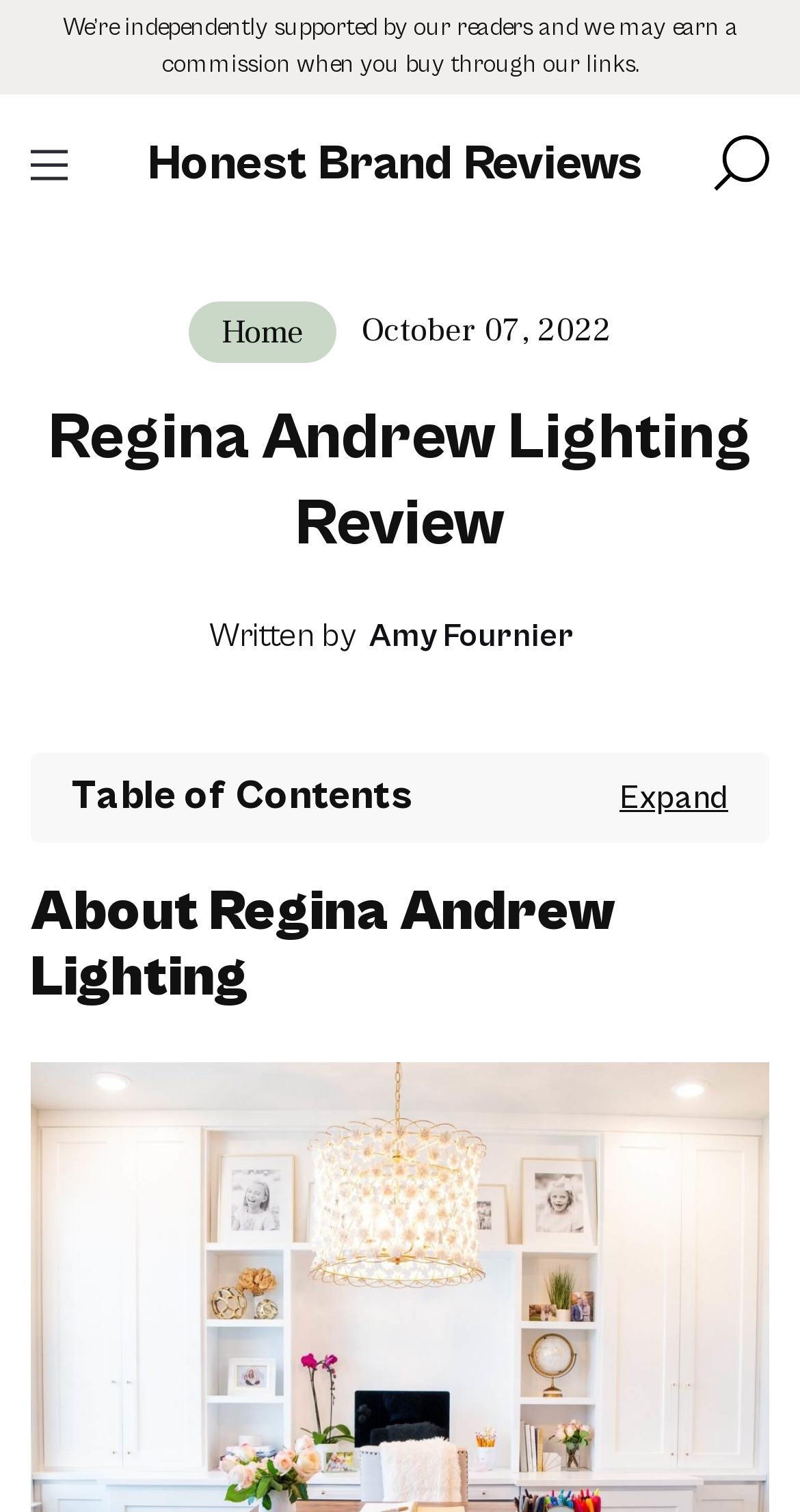Utilize the details in the image to give a detailed response to the question: What is the date of this review?

The date of this review is mentioned in the webpage as 'October 07, 2022', which is a static text element located below the main heading 'Regina Andrew Lighting Review'.